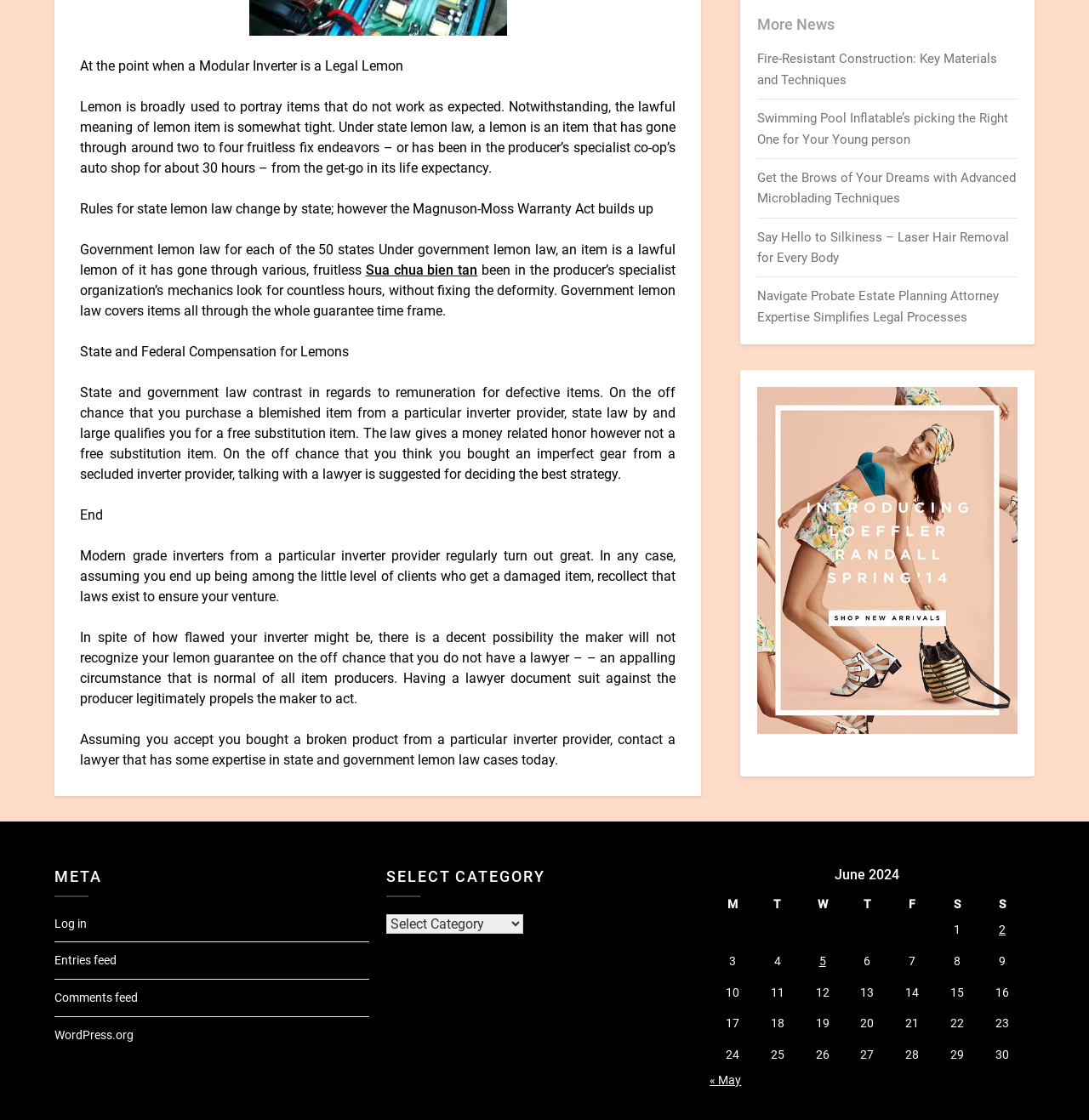Given the element description "WordPress.org" in the screenshot, predict the bounding box coordinates of that UI element.

[0.05, 0.918, 0.123, 0.93]